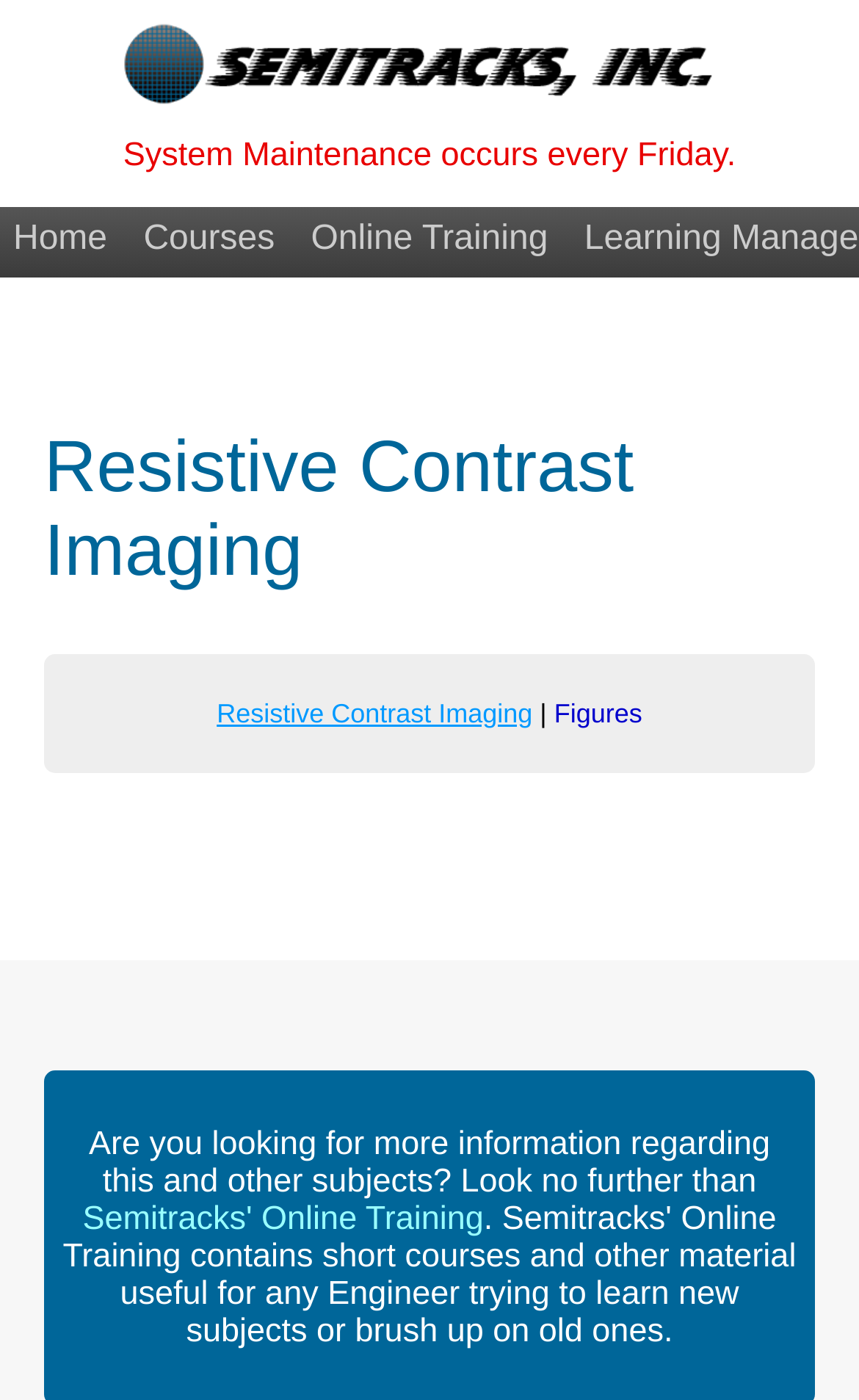Please give a short response to the question using one word or a phrase:
What is the logo of this website?

Semitracks' Logo